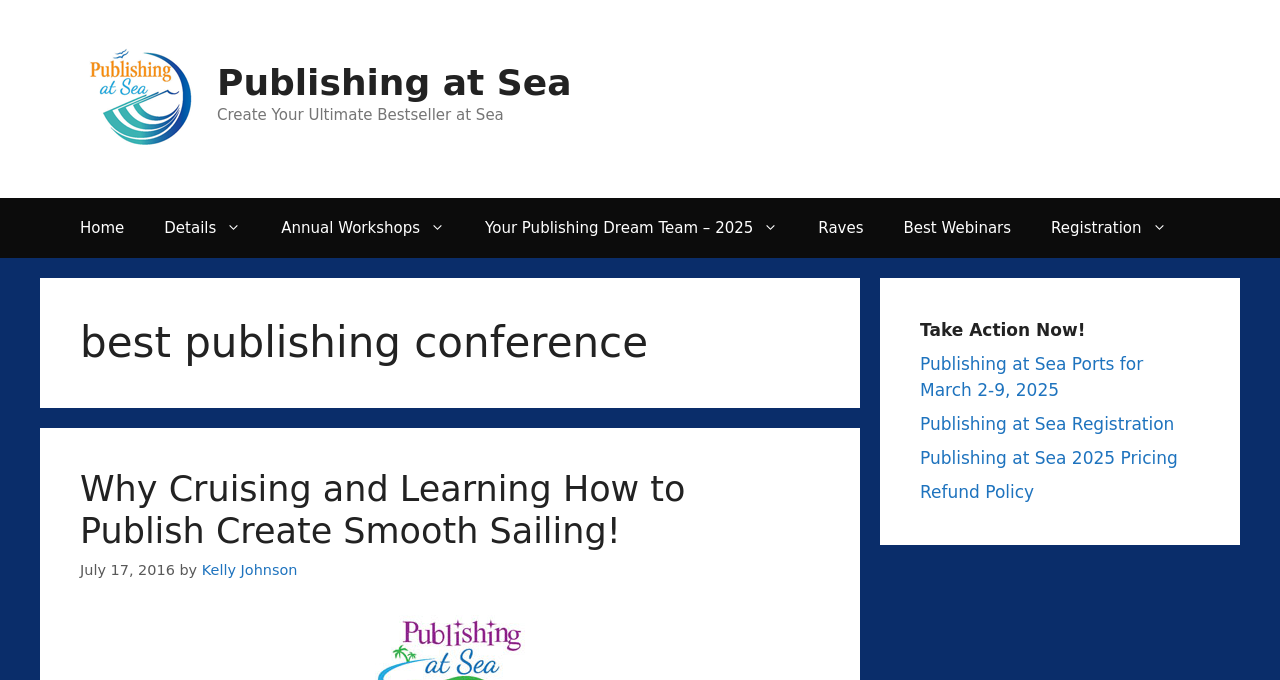Deliver a detailed narrative of the webpage's visual and textual elements.

The webpage appears to be about a publishing conference called "Publishing at Sea". At the top, there is a logo image with the text "Publishing at Sea" next to it, which is also a link. Below this, there is a heading that reads "Create Your Ultimate Bestseller at Sea".

On the left side, there is a navigation menu with links to different sections of the website, including "Home", "Details", "Annual Workshops", "Your Publishing Dream Team – 2025", "Raves", "Best Webinars", and "Registration".

The main content of the page is divided into two sections. The left section has a heading that reads "best publishing conference" and a subheading that reads "Why Cruising and Learning How to Publish Create Smooth Sailing!". Below this, there is a link to the same title, followed by a timestamp "July 17, 2016" and an author name "Kelly Johnson".

The right section has a complementary content area with a call-to-action button that reads "Take Action Now!". Below this, there are several links to different pages, including "Publishing at Sea Ports for March 2-9, 2025", "Publishing at Sea Registration", "Publishing at Sea 2025 Pricing", and "Refund Policy".